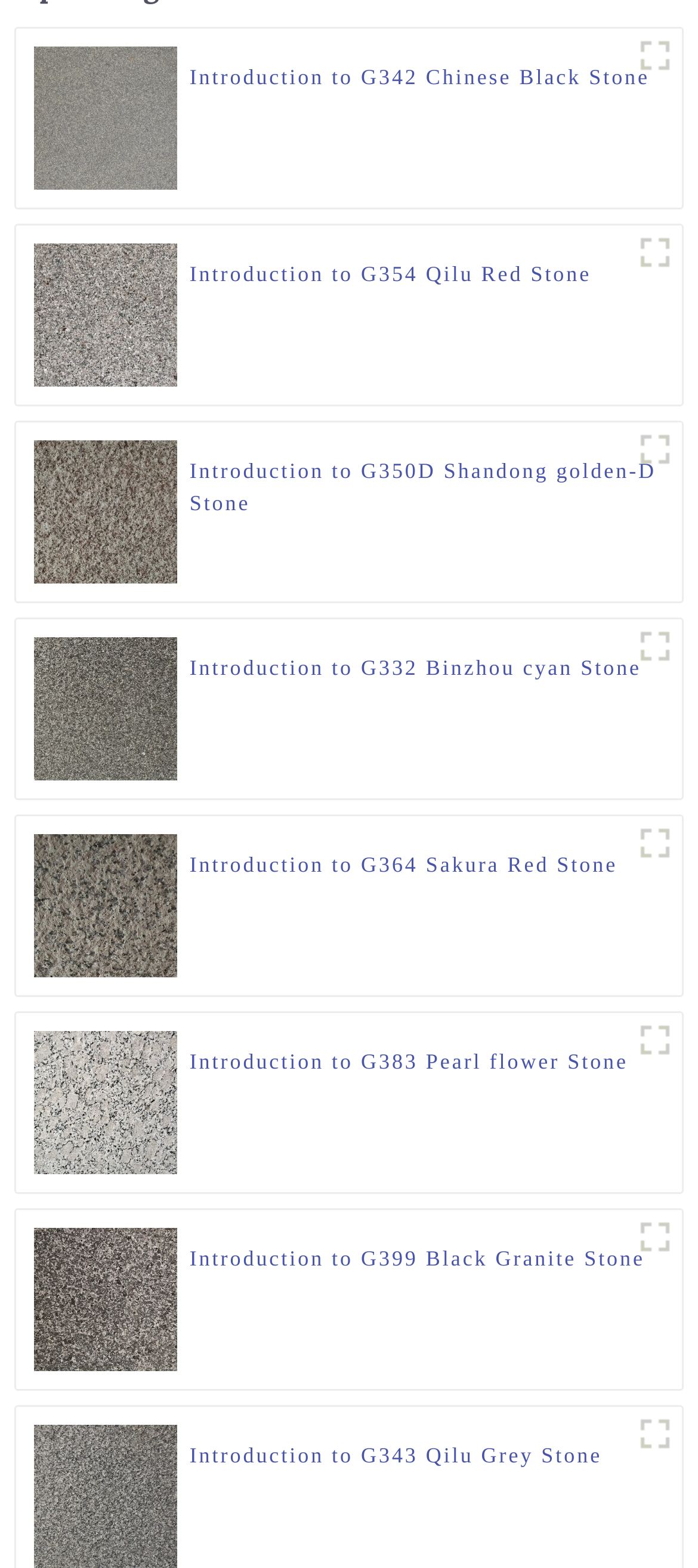Calculate the bounding box coordinates of the UI element given the description: "title="G350D Shandong golden D Flamed"".

[0.9, 0.269, 0.977, 0.304]